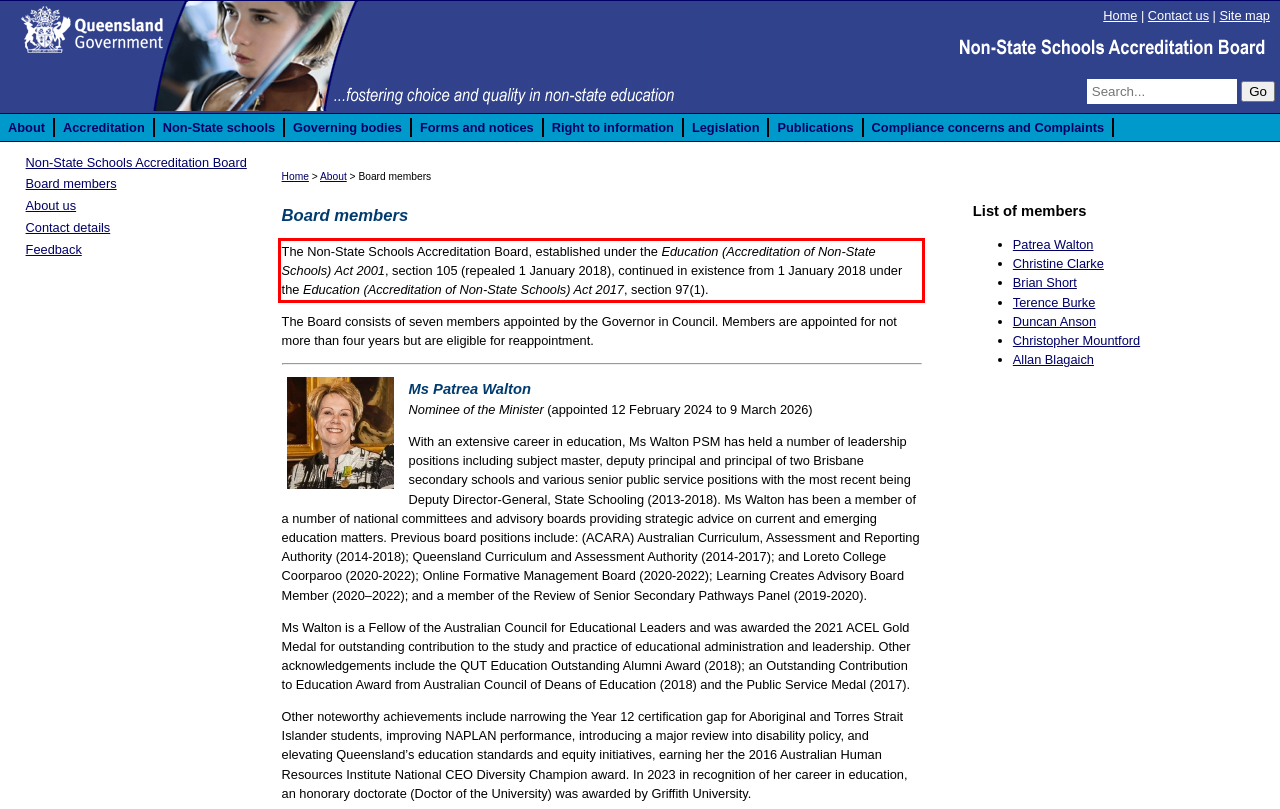Using the provided webpage screenshot, identify and read the text within the red rectangle bounding box.

The Non-State Schools Accreditation Board, established under the Education (Accreditation of Non-State Schools) Act 2001, section 105 (repealed 1 January 2018), continued in existence from 1 January 2018 under the Education (Accreditation of Non-State Schools) Act 2017, section 97(1).